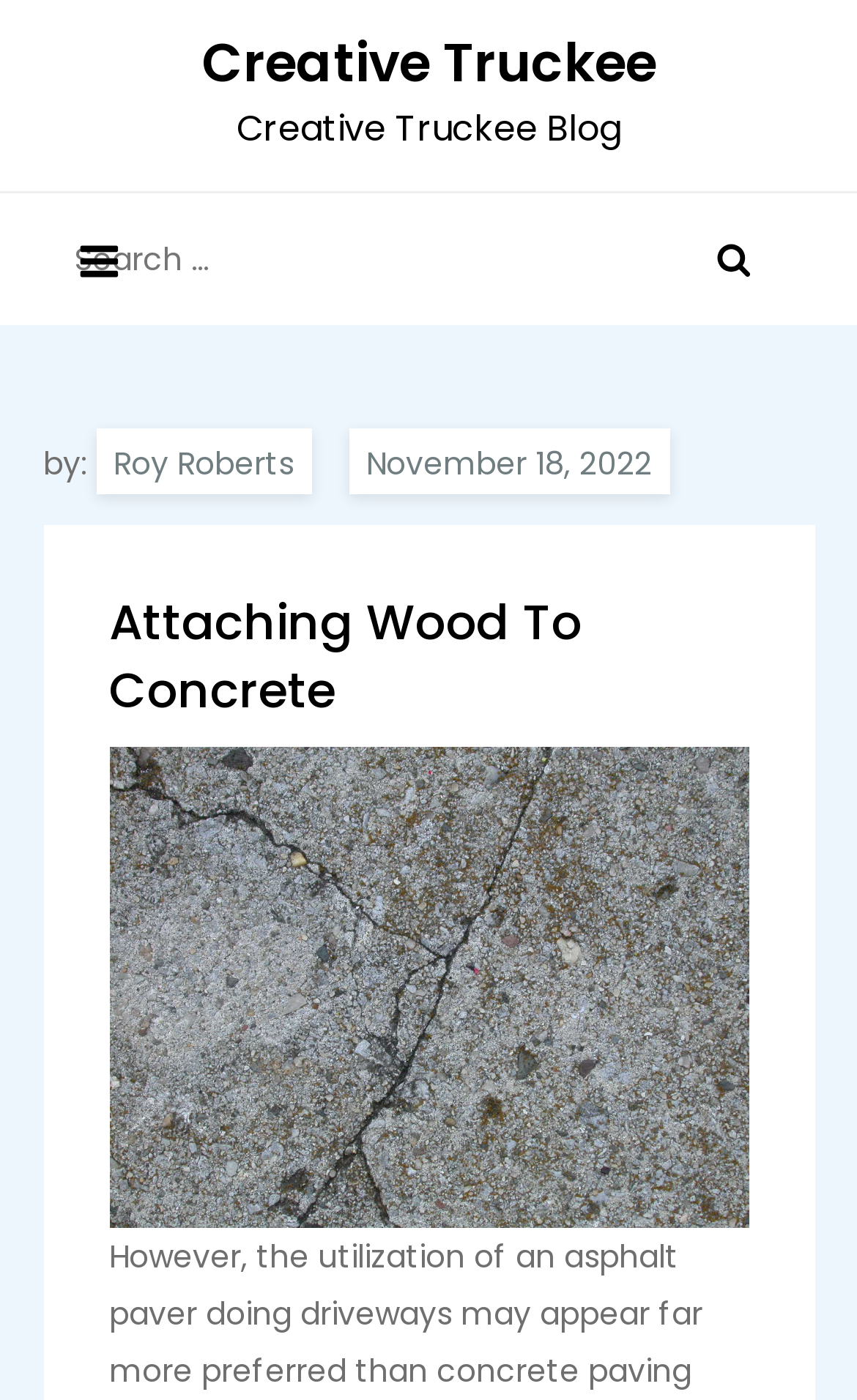Please provide a comprehensive answer to the question based on the screenshot: What is the function of the button with an image?

I inferred the function of the button by looking at its location next to the search input field and the image on the button, which suggests that it is used to submit a search query.